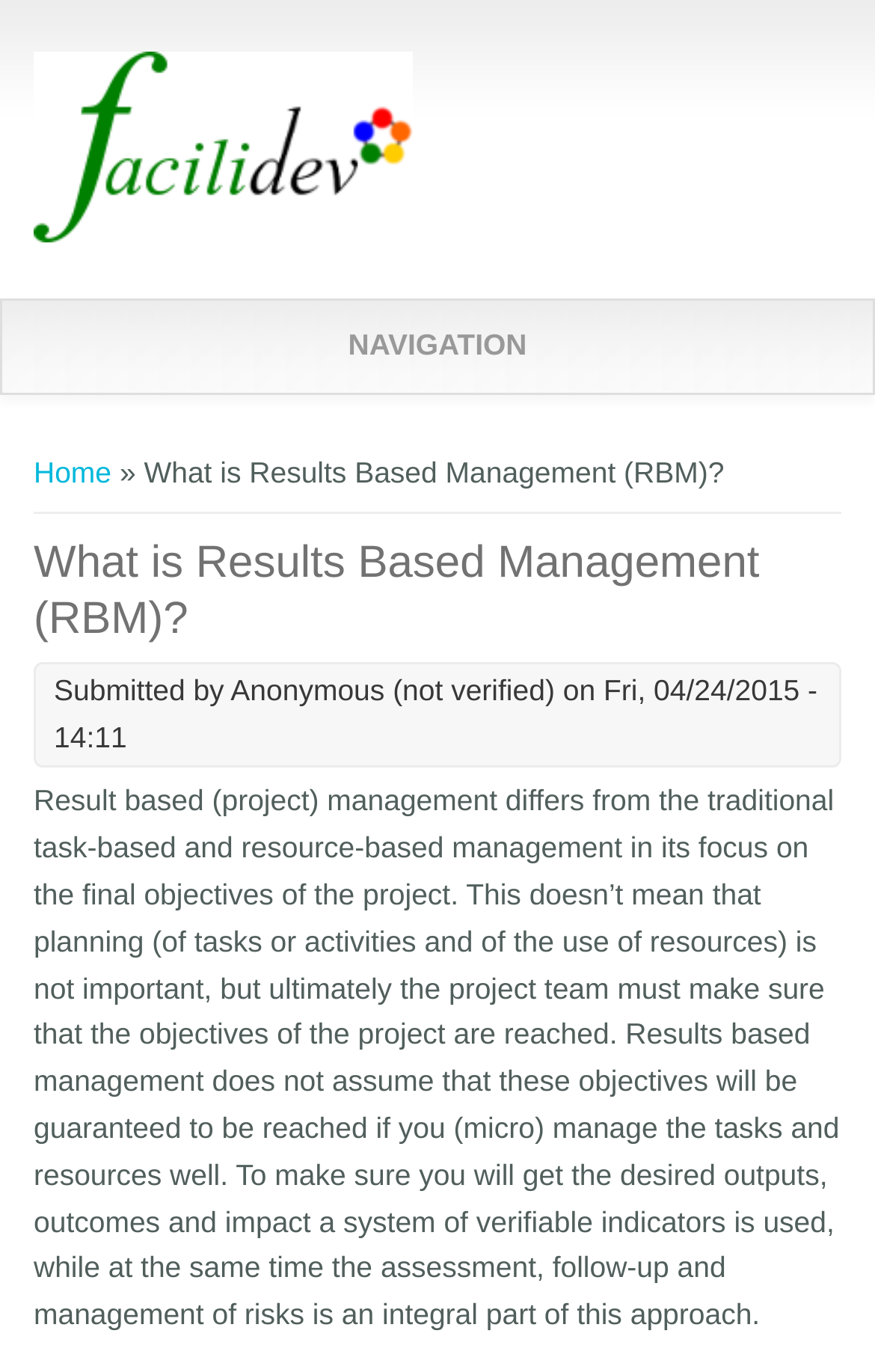Determine the bounding box for the UI element that matches this description: "Skip to main content".

[0.0, 0.0, 0.302, 0.002]